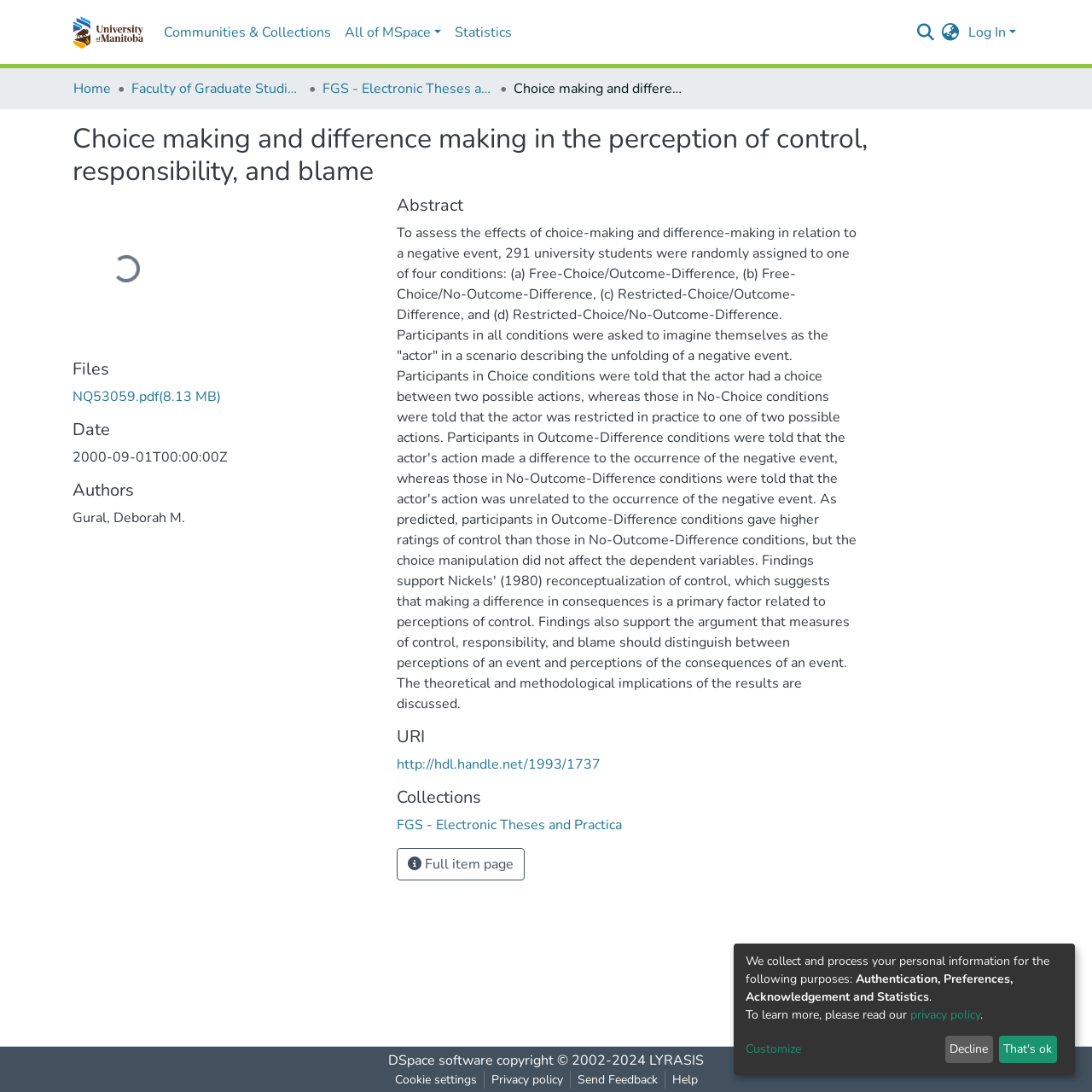Determine the bounding box coordinates of the UI element described below. Use the format (top-left x, top-left y, bottom-right x, bottom-right y) with floating point numbers between 0 and 1: Communities & Collections

[0.143, 0.014, 0.309, 0.045]